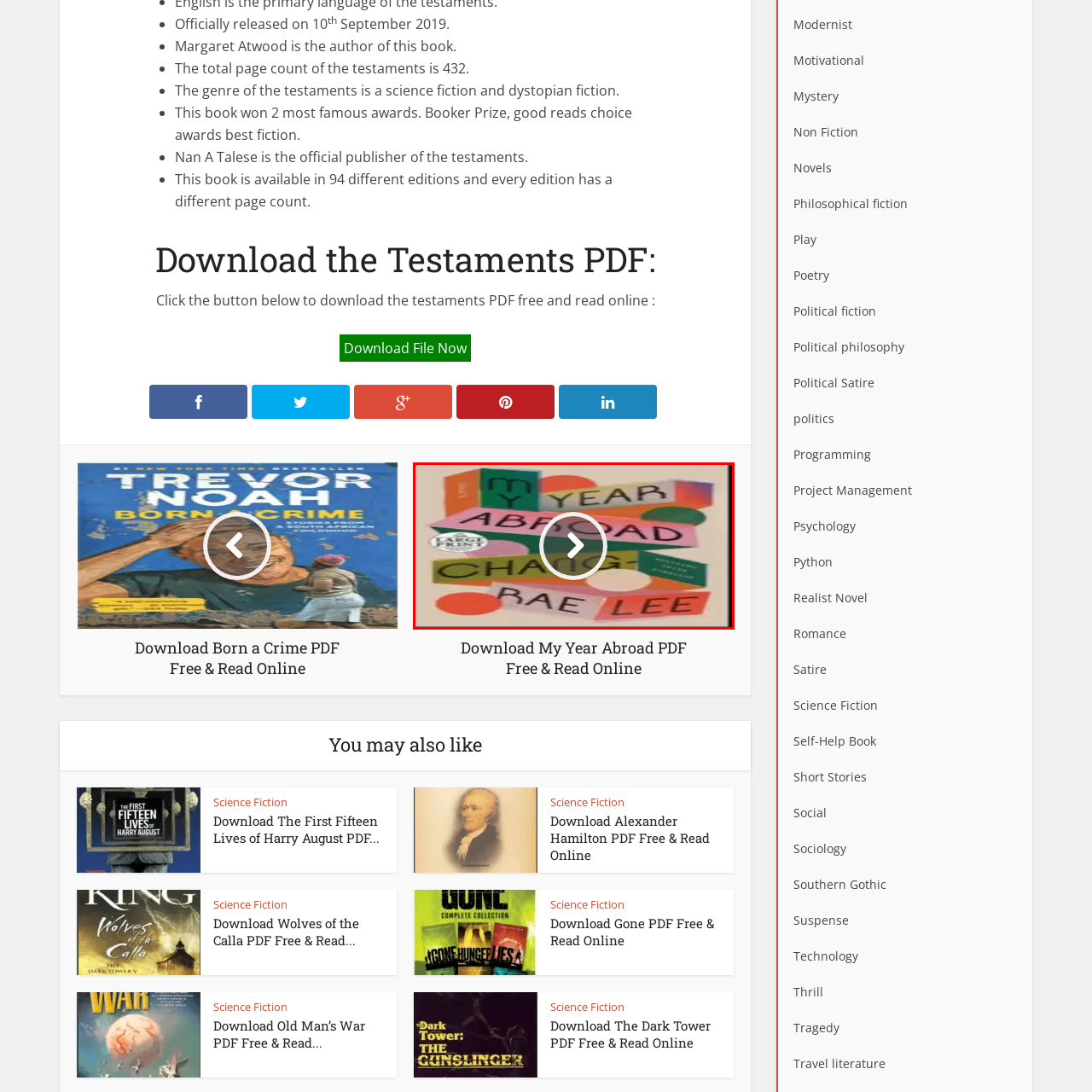Carefully scrutinize the image within the red border and generate a detailed answer to the following query, basing your response on the visual content:
What shapes are used in the book cover design?

The book cover design features vibrant geometric shapes, including blocks and circles in various colors, which create a contemporary aesthetic and sense of adventure and exploration.